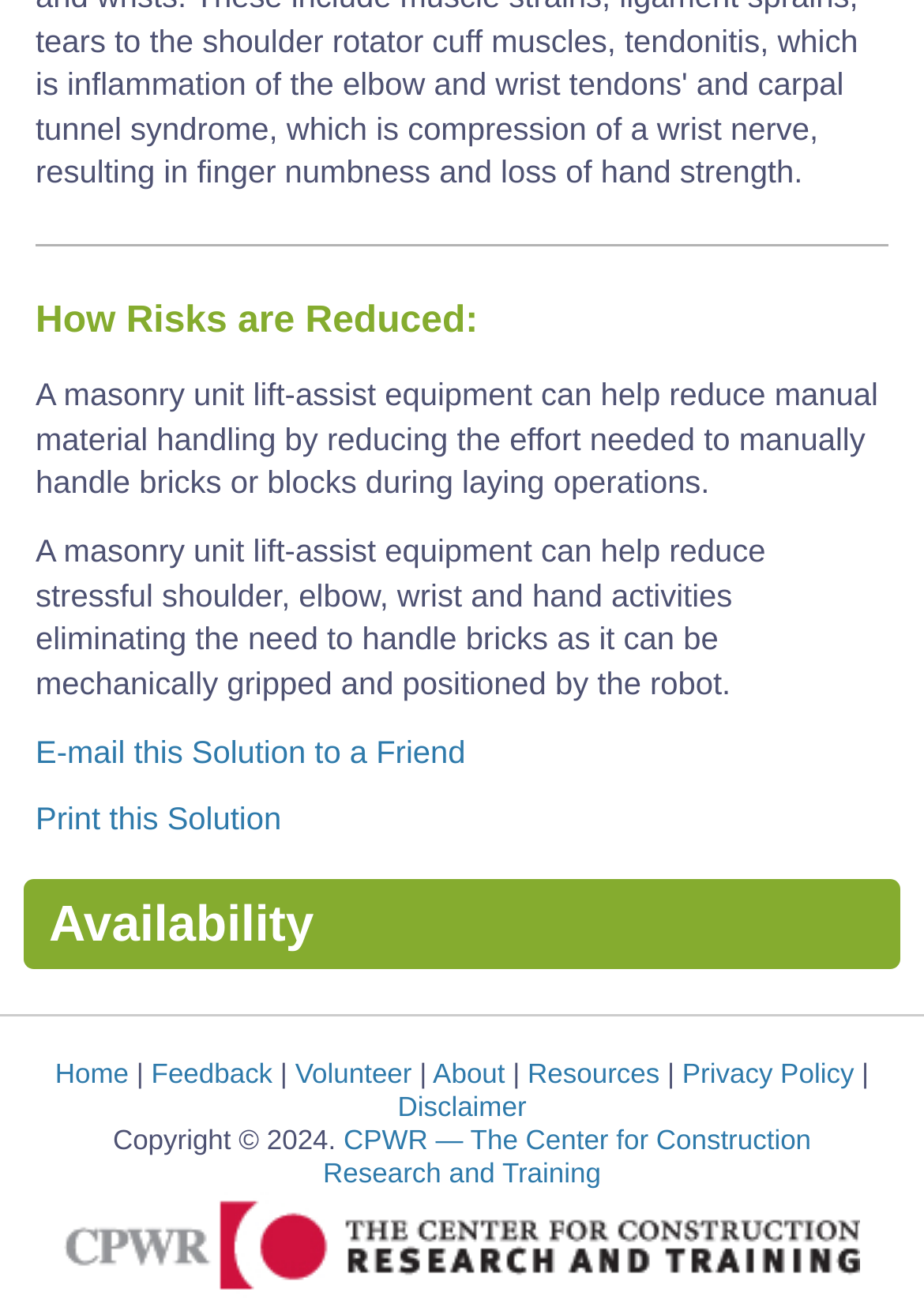Use the details in the image to answer the question thoroughly: 
How many links are available in the footer section?

In the footer section, I can see 9 links: 'Home', 'Feedback', 'Volunteer', 'About', 'Resources', 'Privacy Policy', 'Disclaimer', 'CPWR — The Center for Construction Research and Training', and 'CPWR - The Center for Construction Research and Training Logo'.